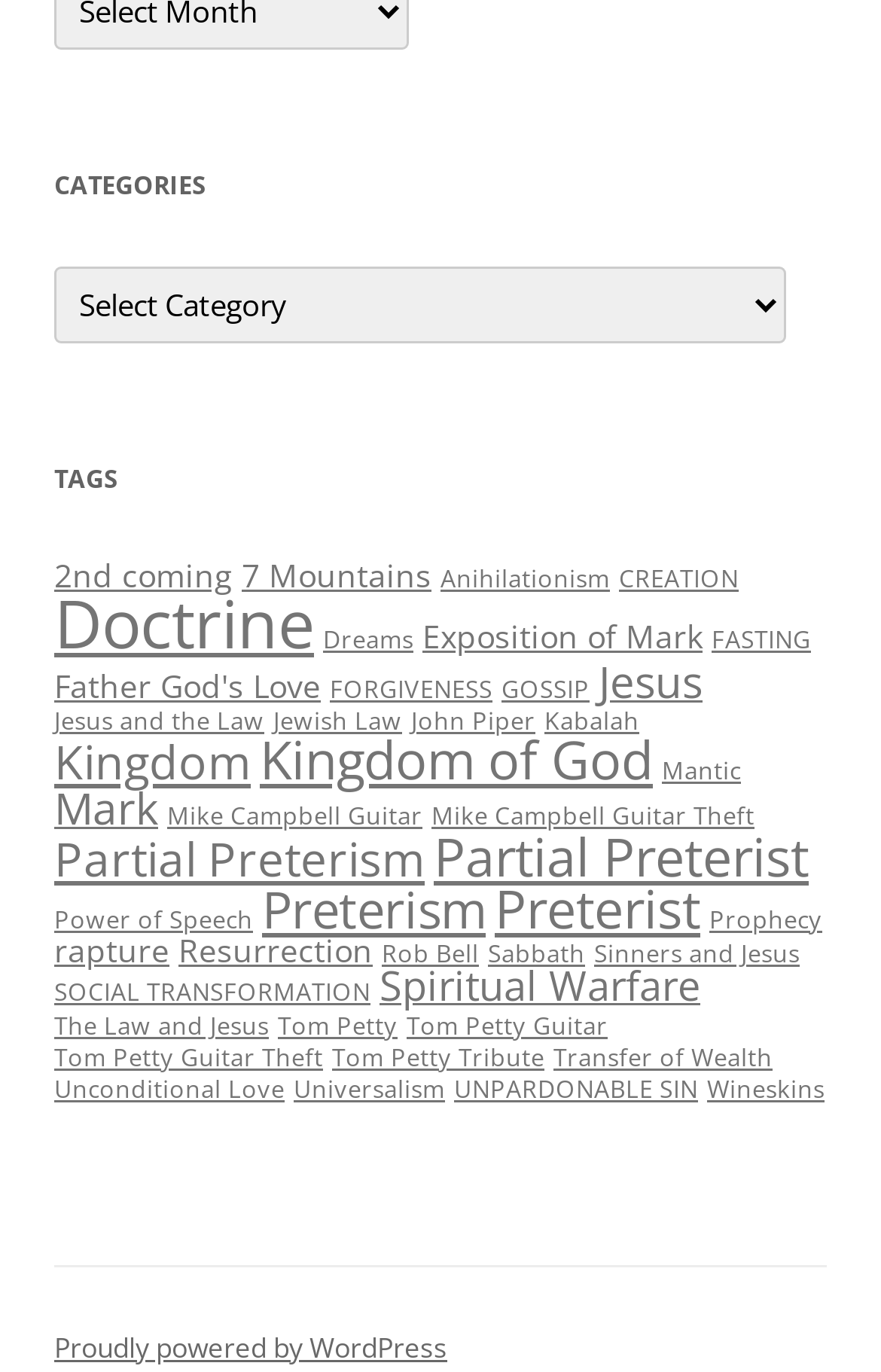How many items are related to 'Kingdom'?
Based on the image, respond with a single word or phrase.

15